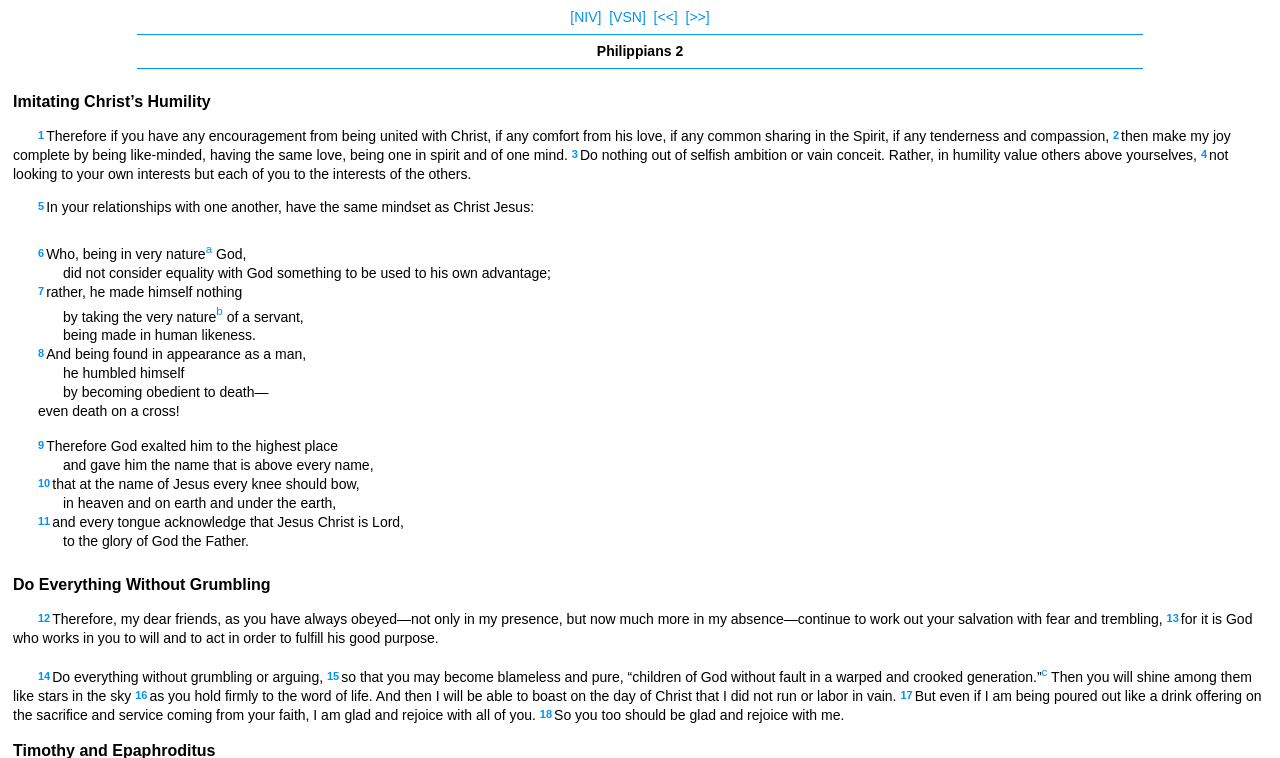How many links are on this webpage?
Provide a concise answer using a single word or phrase based on the image.

30